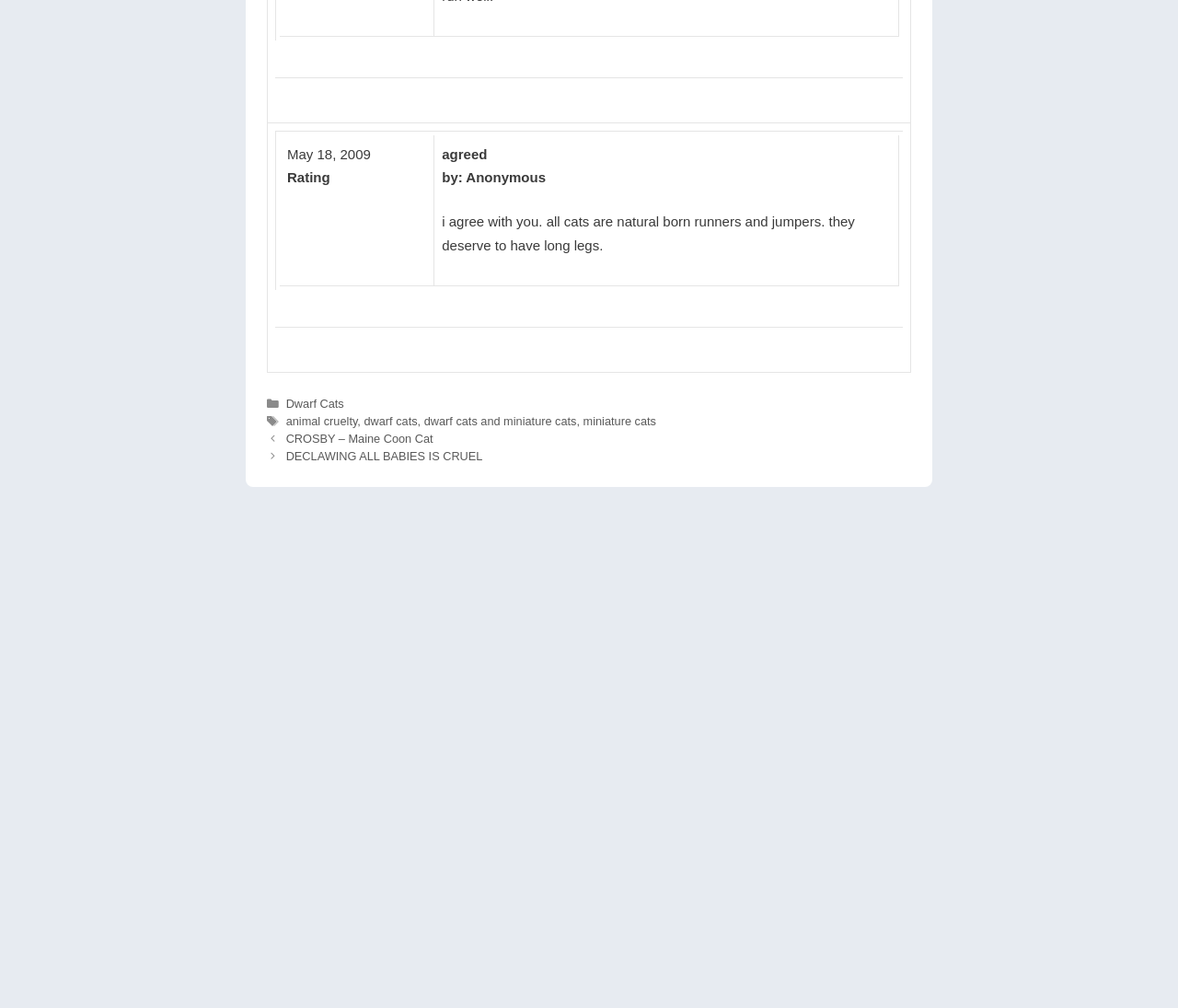Find the bounding box coordinates for the area that should be clicked to accomplish the instruction: "View the 'CROSBY – Maine Coon Cat' post".

[0.243, 0.429, 0.368, 0.442]